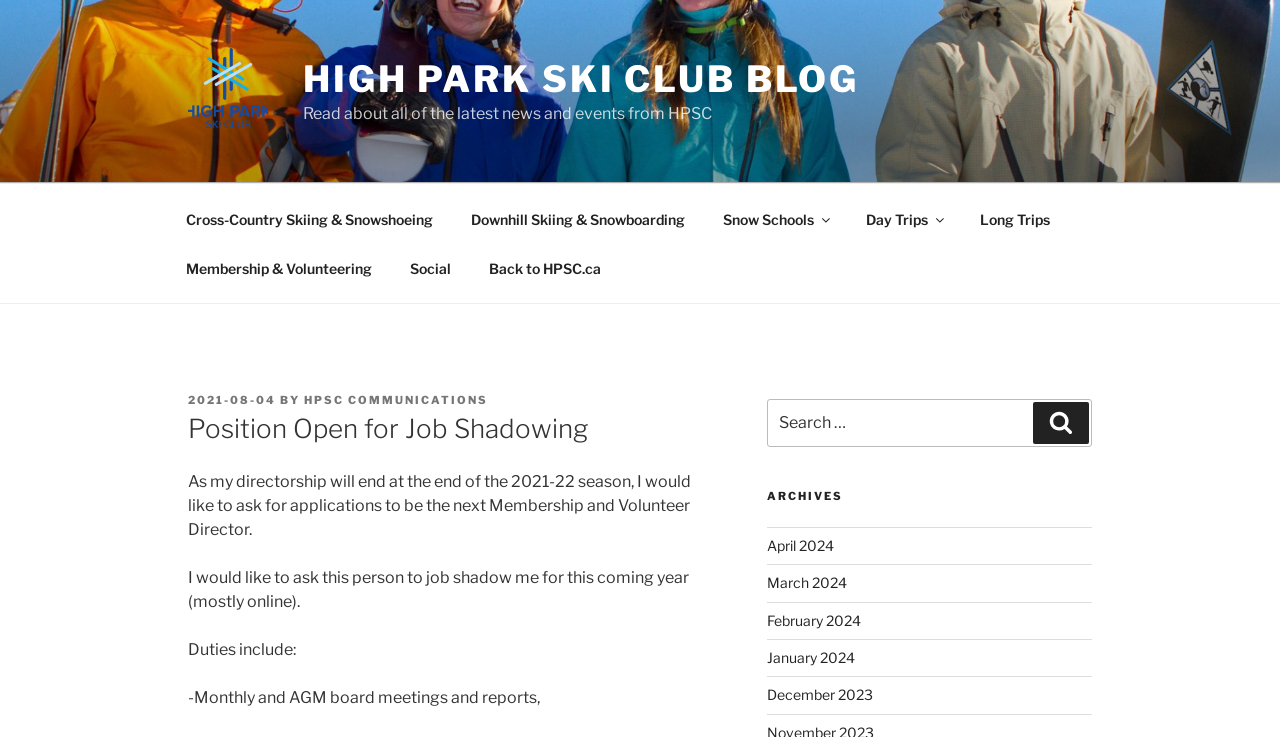Please give a succinct answer to the question in one word or phrase:
What is the date of the latest post?

2021-08-04